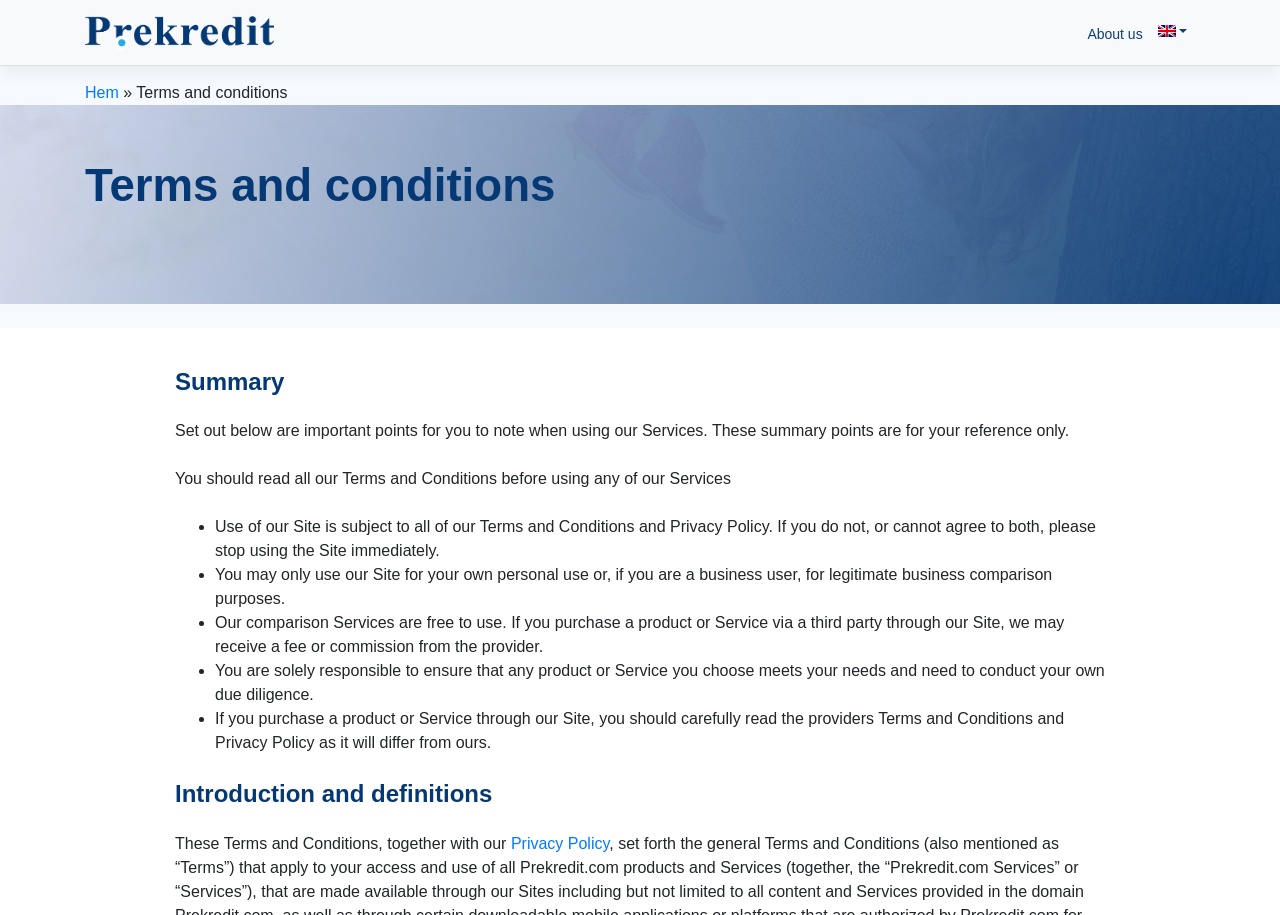Reply to the question with a single word or phrase:
What is the name of the website?

Prekredit.com